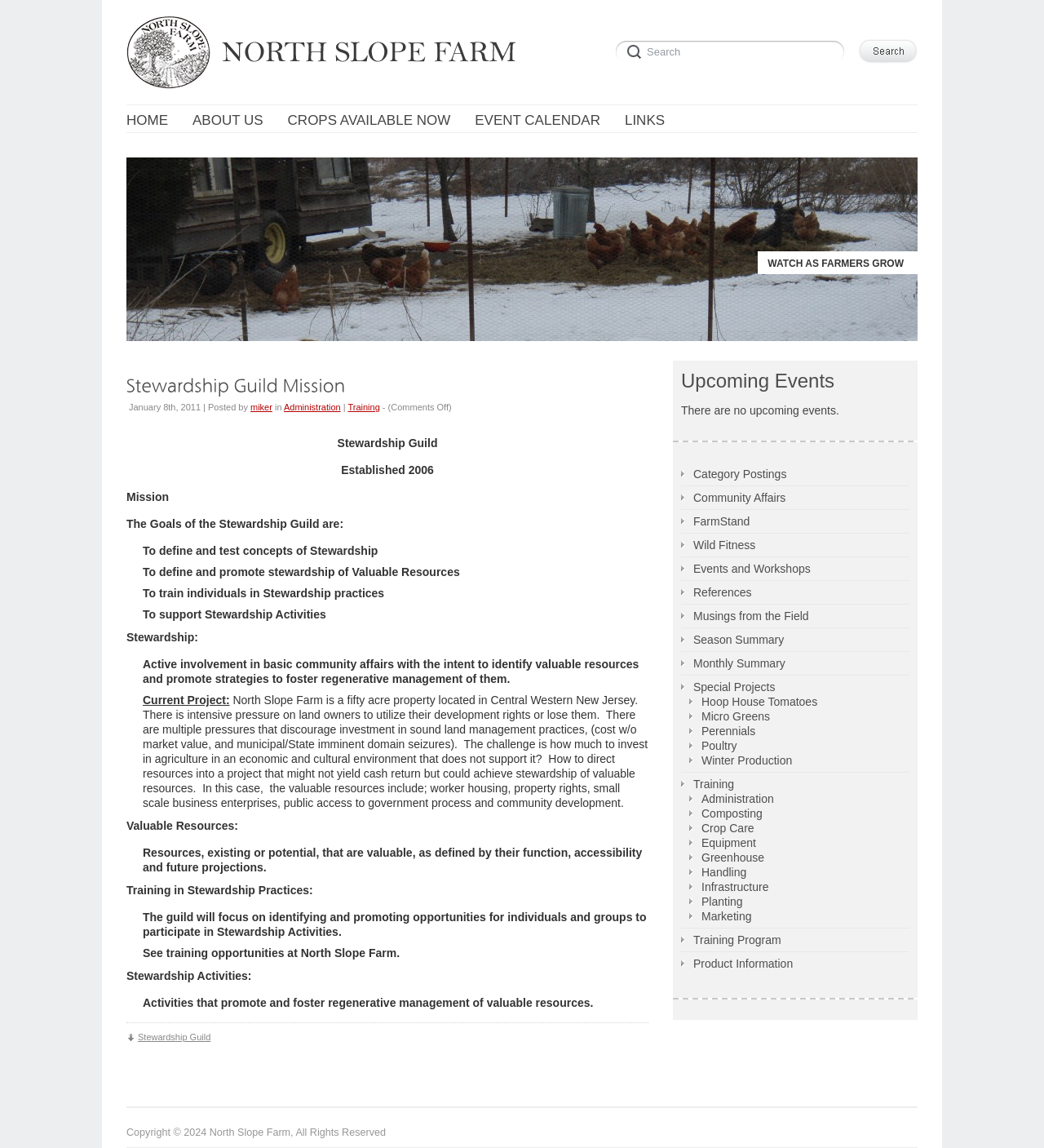Answer the following query concisely with a single word or phrase:
What is the year the Stewardship Guild was established?

2006